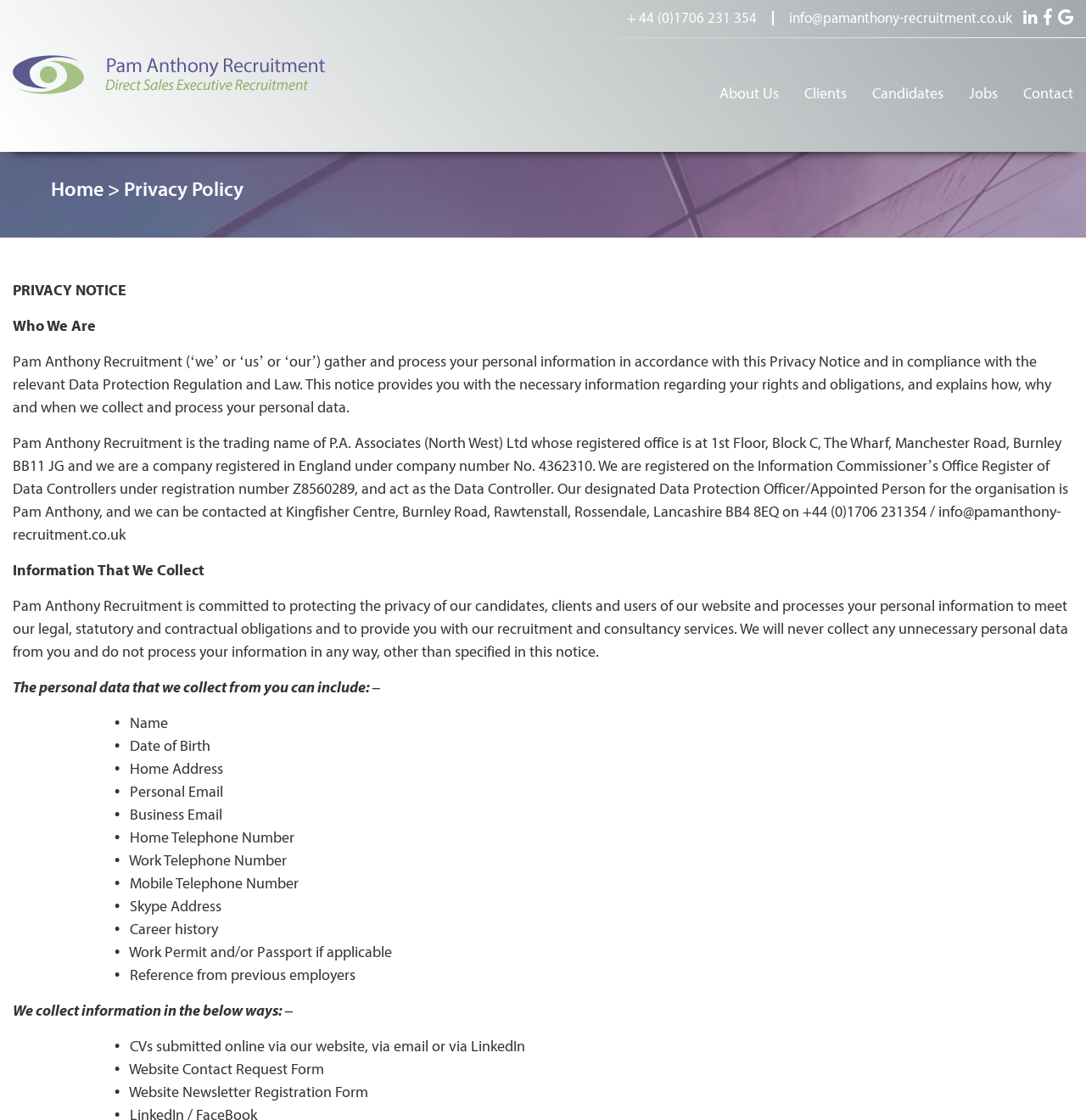Please find the bounding box coordinates for the clickable element needed to perform this instruction: "Contact us via phone".

[0.577, 0.01, 0.697, 0.025]